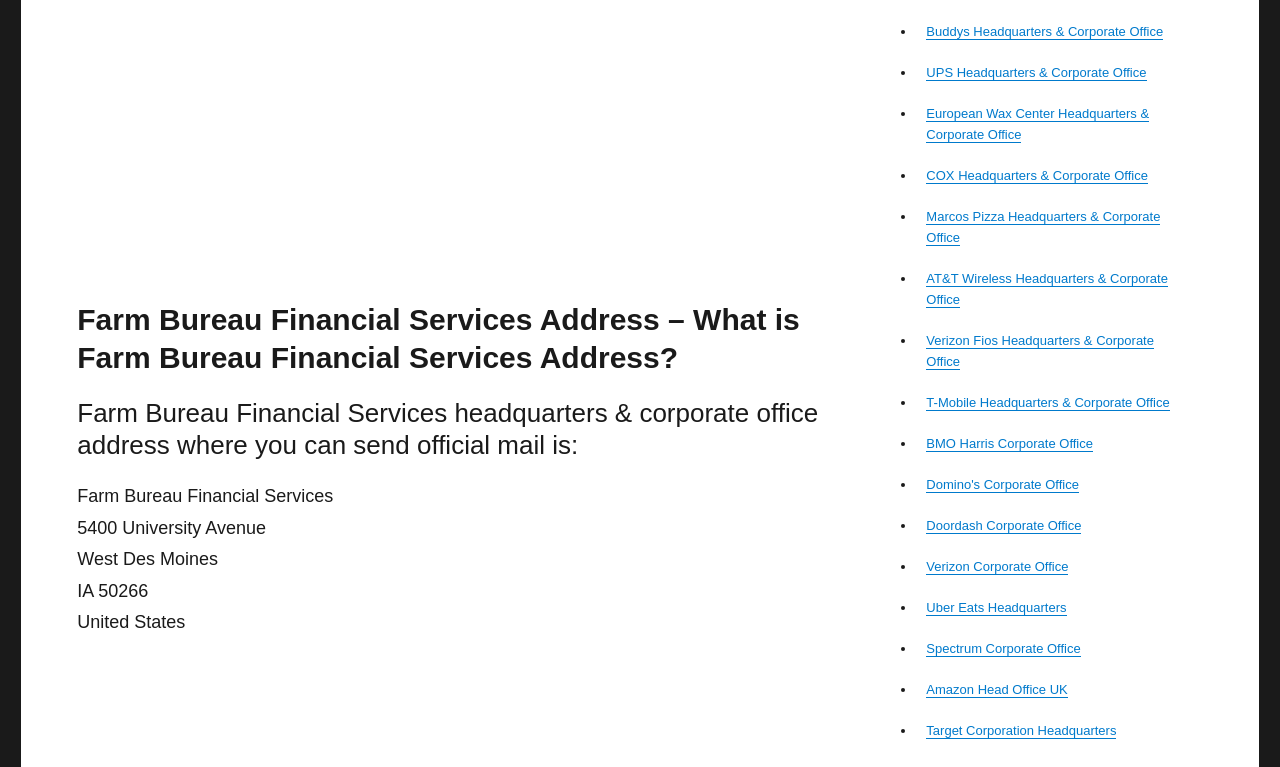Identify the bounding box coordinates of the region that should be clicked to execute the following instruction: "Visit COX Headquarters & Corporate Office".

[0.724, 0.219, 0.897, 0.239]